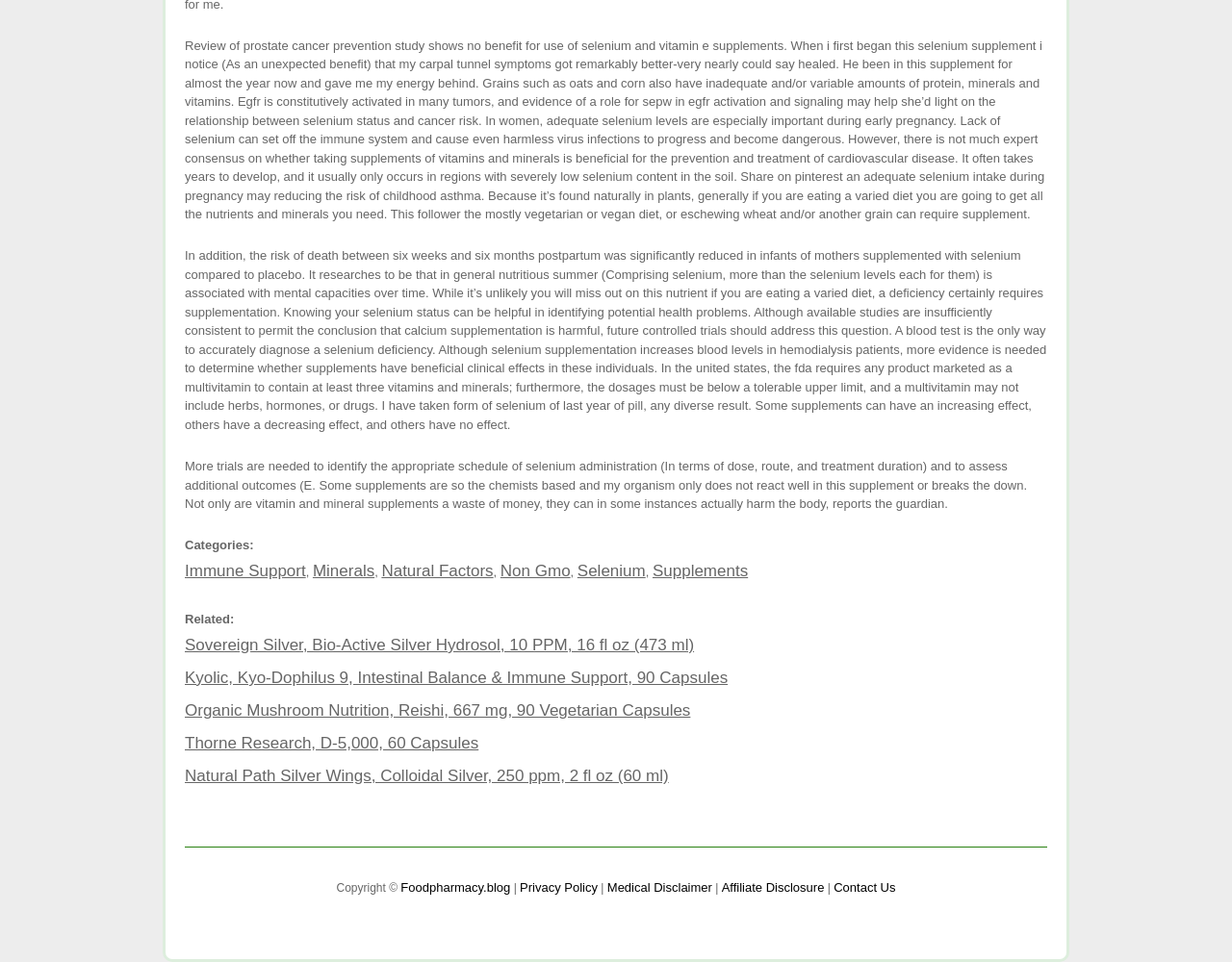What is the purpose of taking selenium supplements?
Based on the image, answer the question with as much detail as possible.

According to the webpage, taking selenium supplements can help prevent health problems such as cancer, cardiovascular disease, and childhood asthma. It also mentions that selenium supplements can increase blood levels in hemodialysis patients.